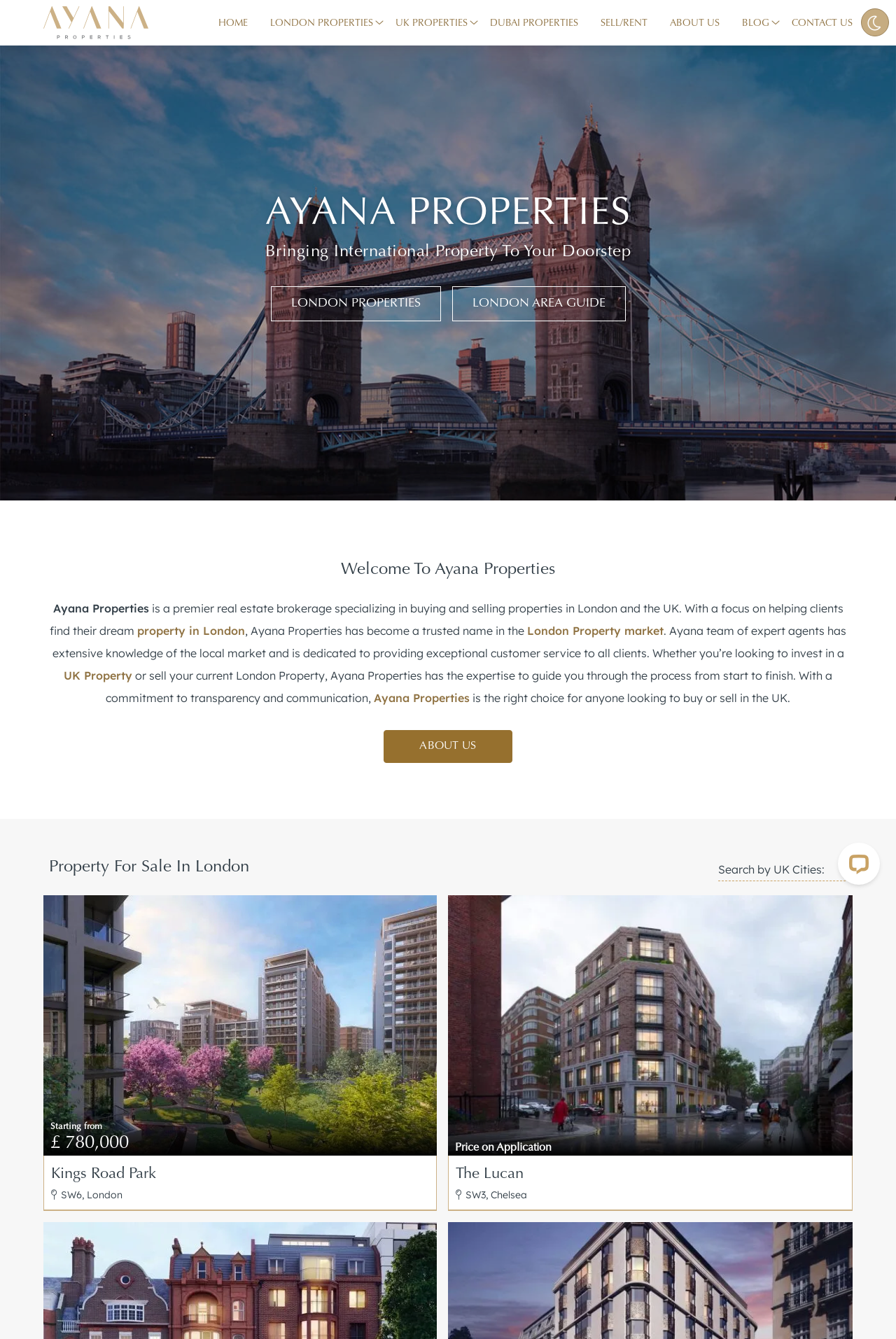What is the location of The Lucan property?
Please provide a comprehensive answer based on the information in the image.

The location of The Lucan property is SW3, Chelsea, which is obtained from the static text 'SW3, Chelsea' within the article element.